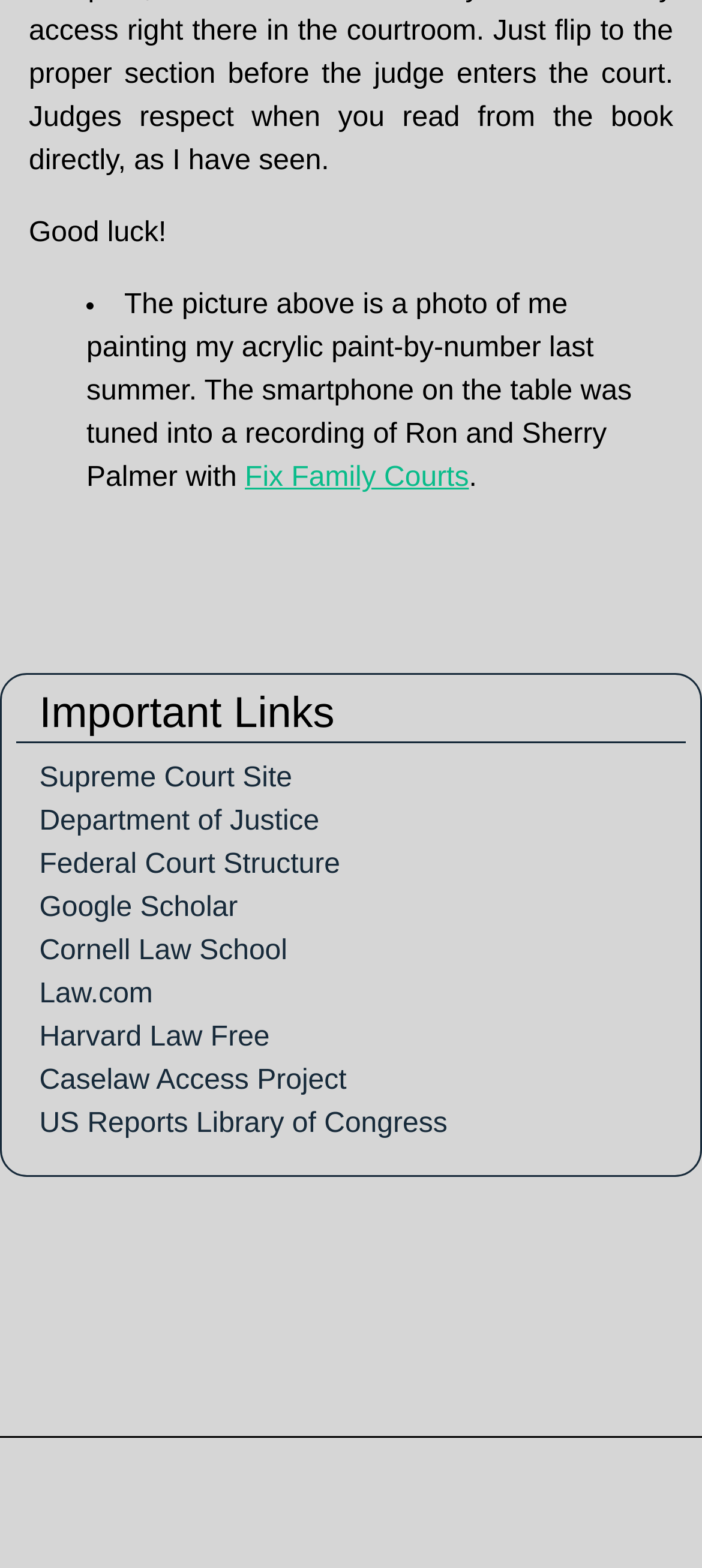Please identify the bounding box coordinates of the clickable area that will fulfill the following instruction: "Visit 'Supreme Court Site'". The coordinates should be in the format of four float numbers between 0 and 1, i.e., [left, top, right, bottom].

[0.056, 0.487, 0.416, 0.506]